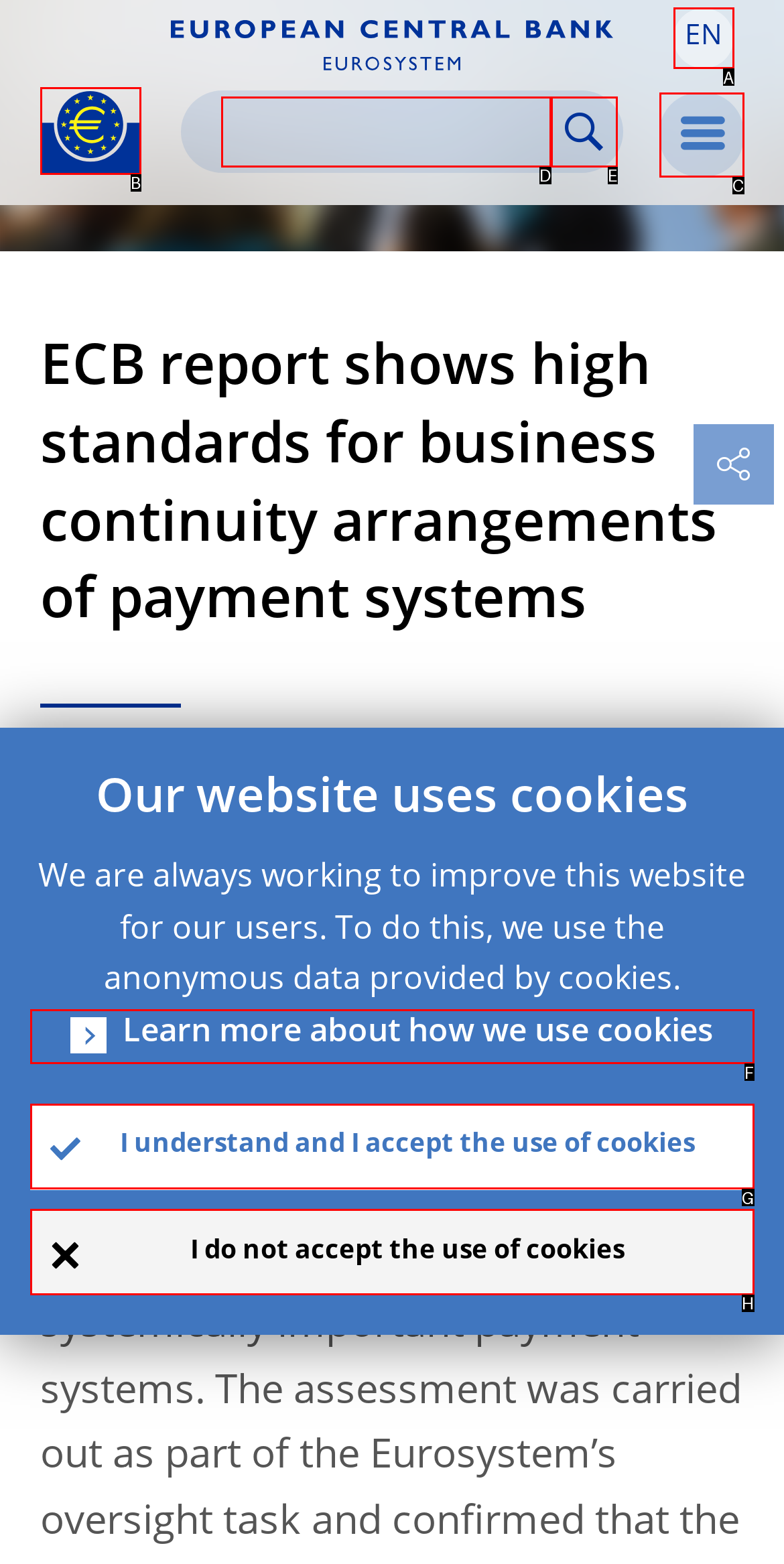What letter corresponds to the UI element to complete this task: Switch to a different language
Answer directly with the letter.

A